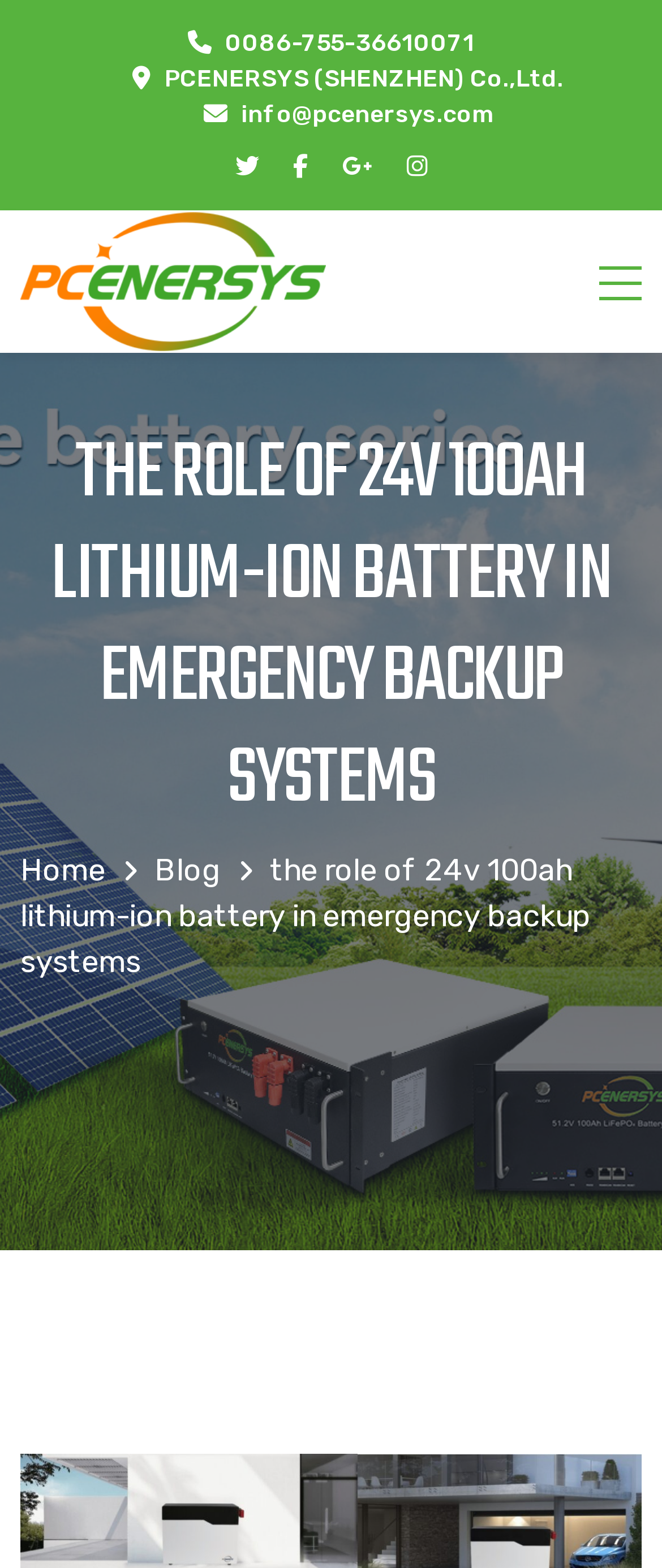Please answer the following query using a single word or phrase: 
How many social media links are there?

4